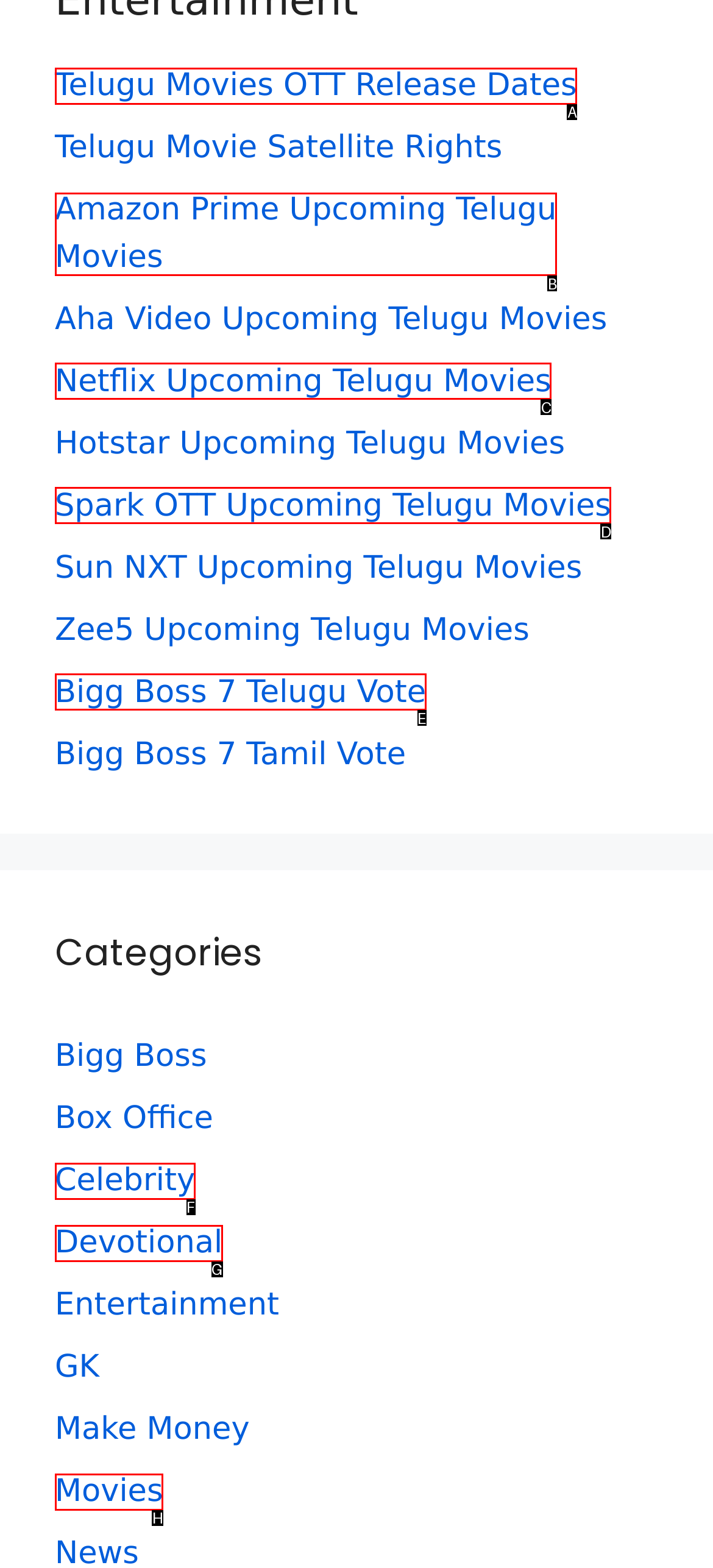Choose the HTML element that should be clicked to accomplish the task: Click the 'Search' button. Answer with the letter of the chosen option.

None